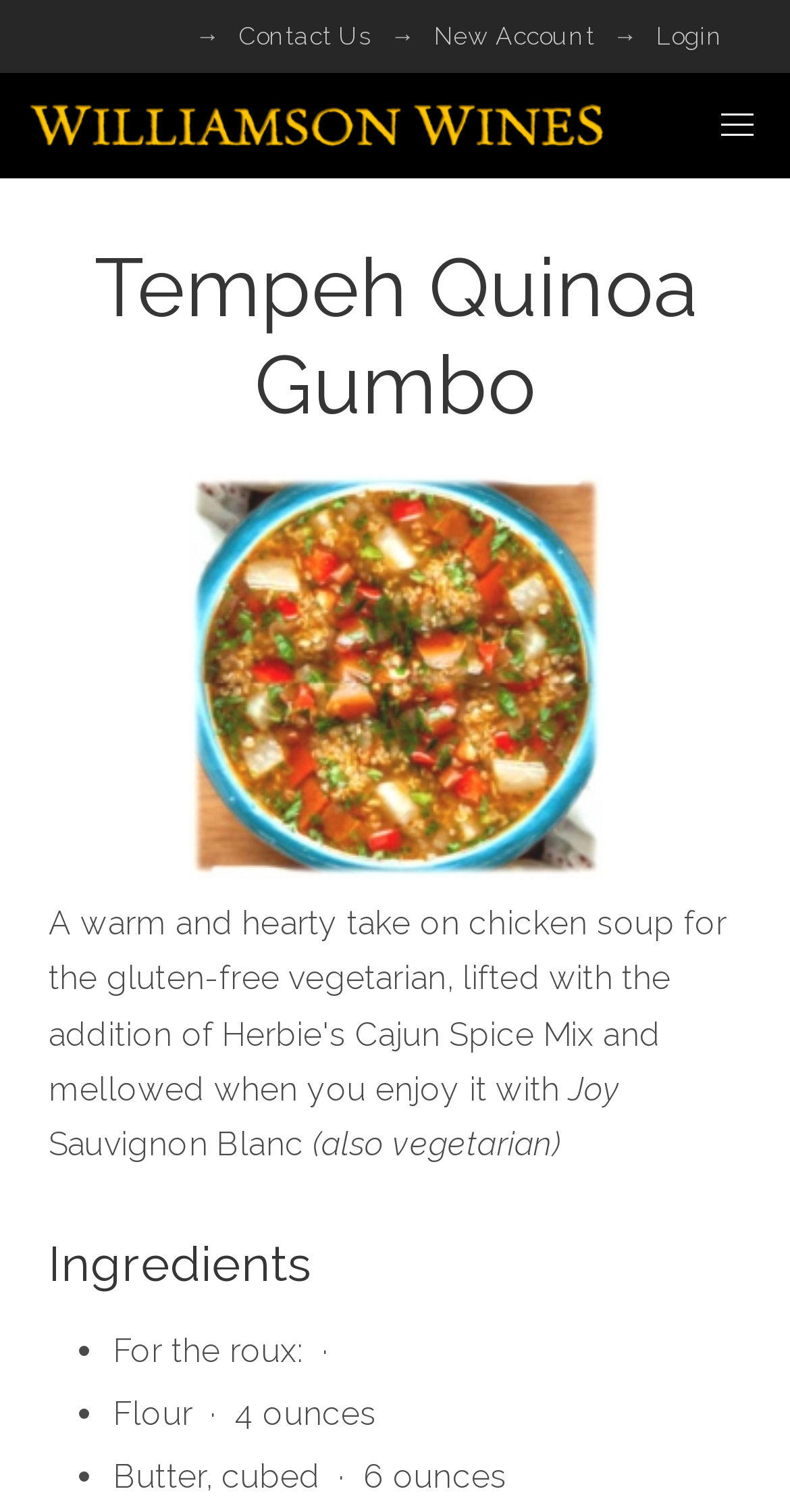Write an extensive caption that covers every aspect of the webpage.

The webpage appears to be a recipe page for Williamson Wines, with a focus on a specific dish, Tempeh Quinoa Gumbo. At the top of the page, there is a navigation bar with breadcrumbs, featuring links to "Contact Us", "New Account", and "Login". Below this, there is a main navigation section with a link to "Williamson Wines" accompanied by an image of the Williamson Wines logo.

The main content of the page is divided into sections. The first section is headed by "Tempeh Quinoa Gumbo" and features a large image. Below this, there is a section with the title "Joy" and a description of the dish, including the type of wine pairing, Sauvignon Blanc. This section also mentions that the dish is vegetarian.

Further down the page, there is a section headed by "Ingredients", which lists the required ingredients for the recipe. The ingredients are organized into a bulleted list, with each item preceded by a bullet point. The list includes items such as flour, butter, and quinoa.

Throughout the page, there are several static text elements, including headings, descriptions, and ingredient lists. The overall layout of the page is organized and easy to follow, with clear headings and concise text.